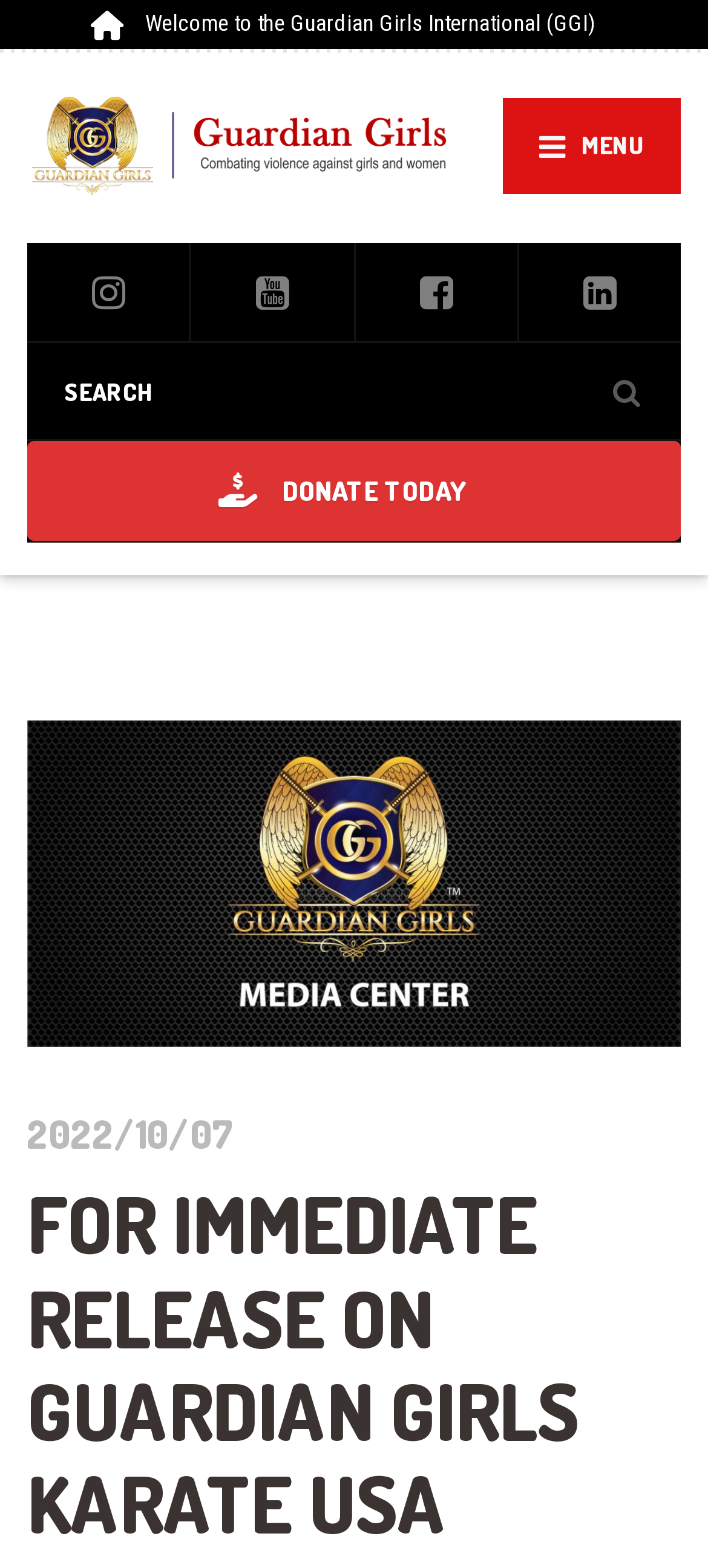Please answer the following question using a single word or phrase: 
How many social media links are there?

4